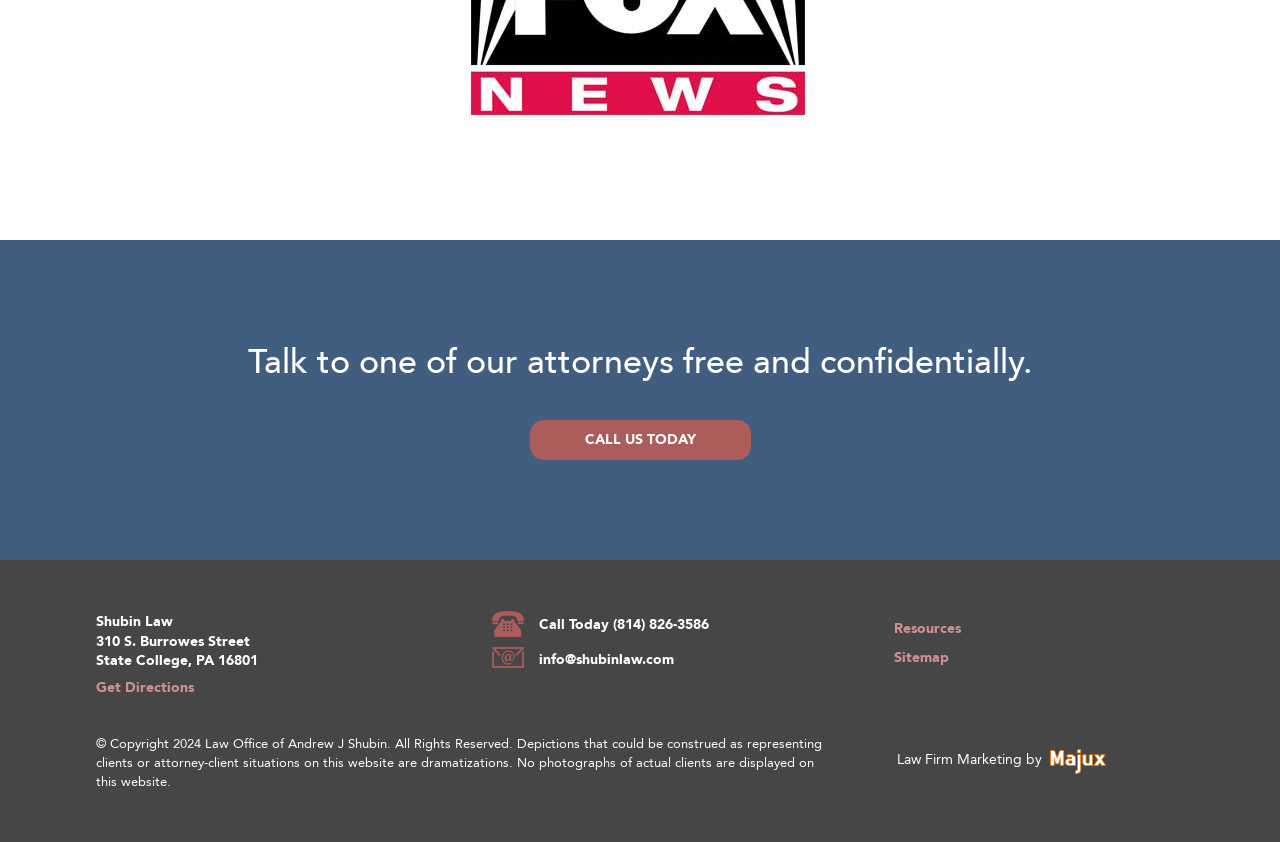Please determine the bounding box coordinates of the element to click in order to execute the following instruction: "Visit the 'Resources' page". The coordinates should be four float numbers between 0 and 1, specified as [left, top, right, bottom].

[0.698, 0.732, 0.751, 0.76]